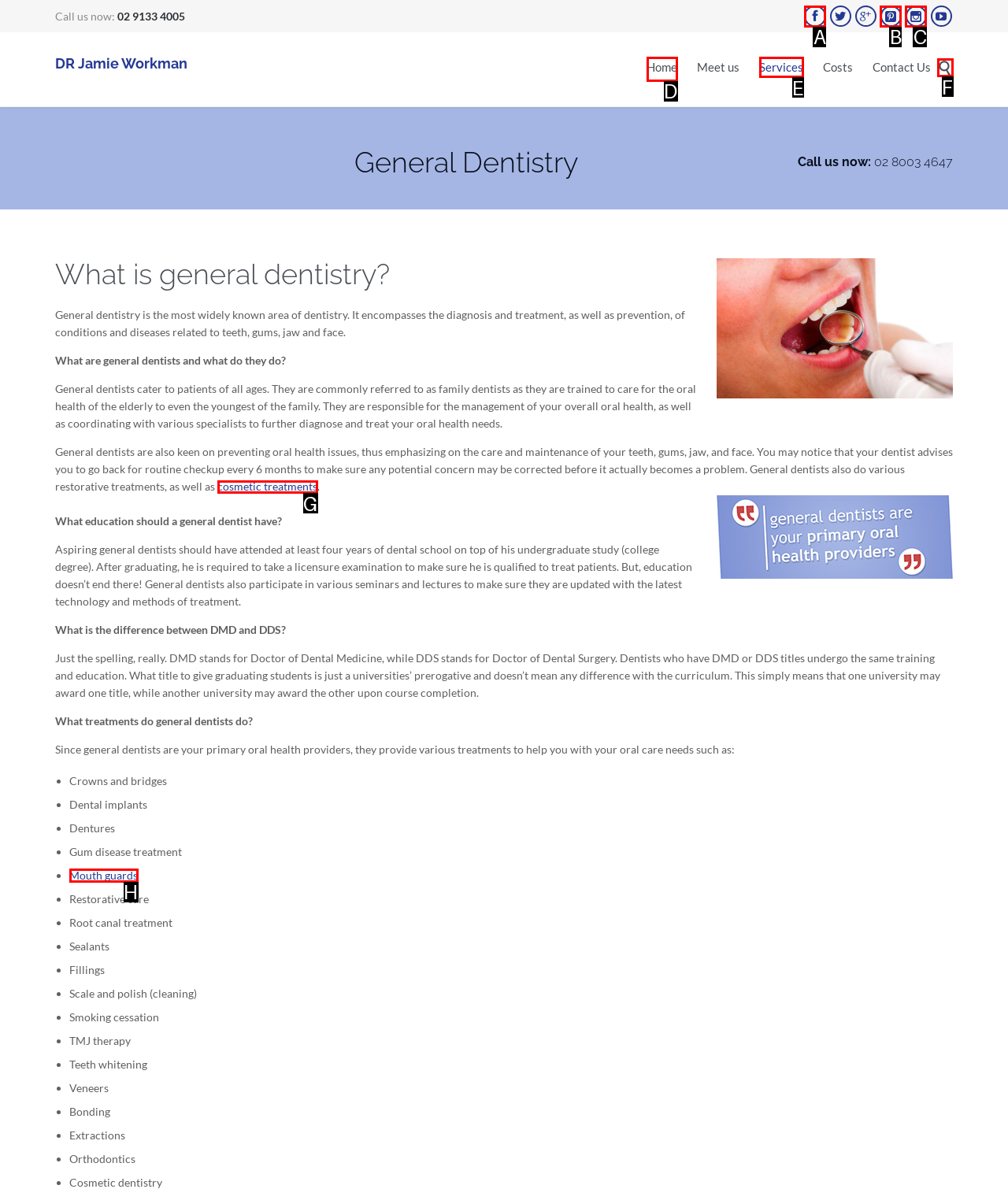Determine which HTML element should be clicked for this task: Click the 'cosmetic treatments' link
Provide the option's letter from the available choices.

G